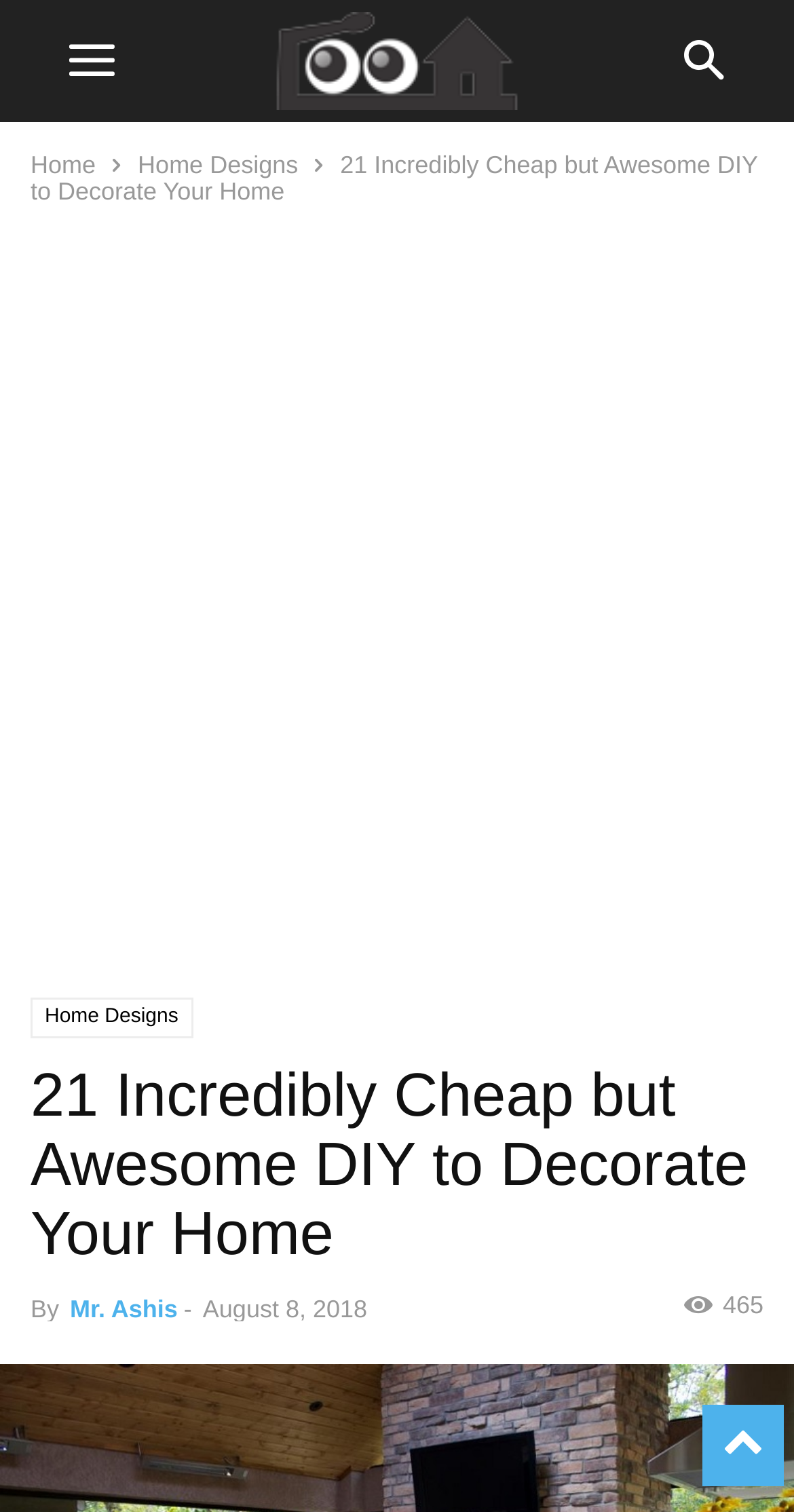Please answer the following question using a single word or phrase: 
When was the article published?

August 8, 2018